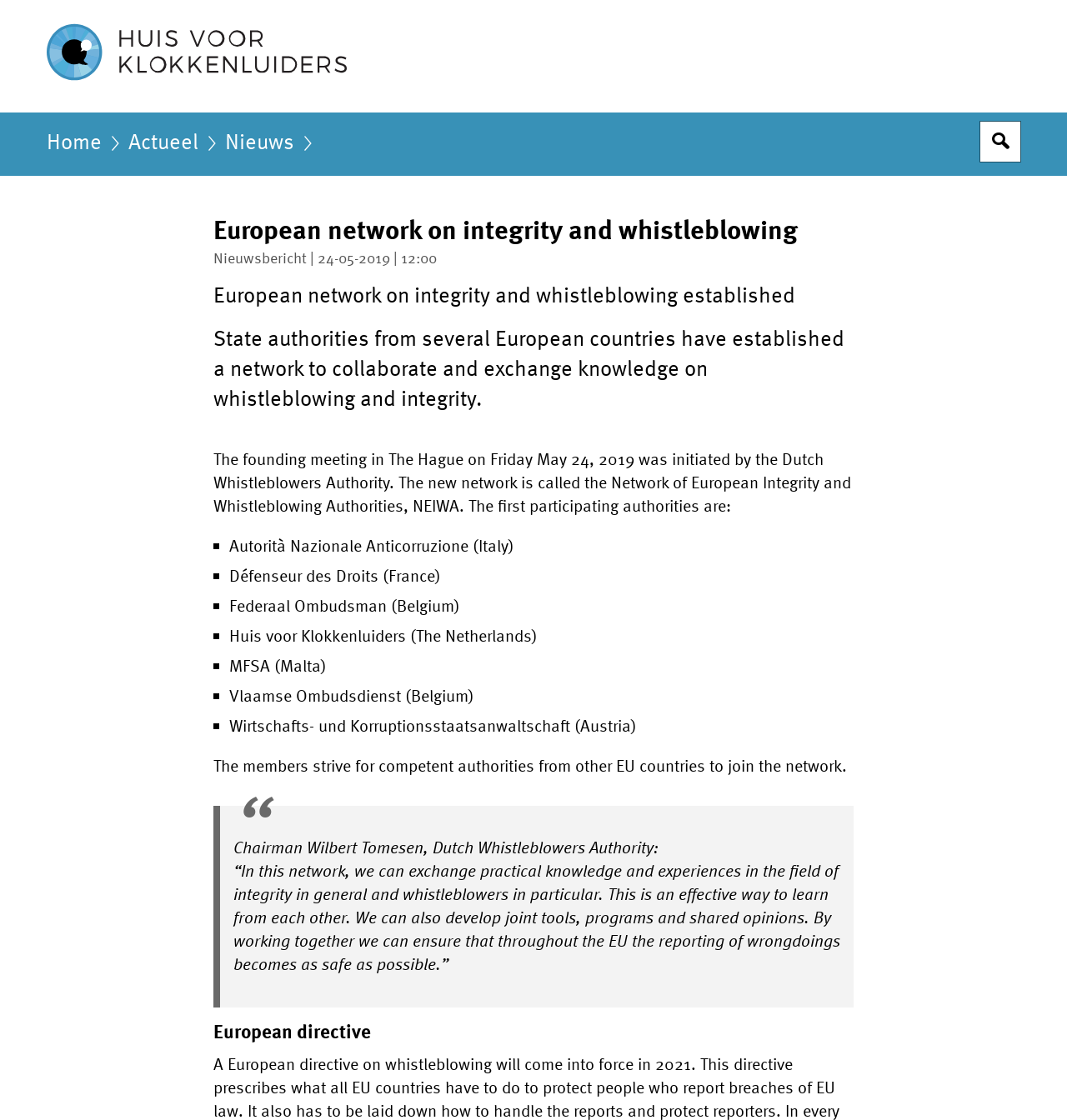Please study the image and answer the question comprehensively:
How many authorities are listed as participating in the network?

The question asks for the number of authorities participating in the network, which can be found in the list of authorities mentioned in the webpage. By counting the number of authorities listed, we can see that there are 7 authorities participating in the network.